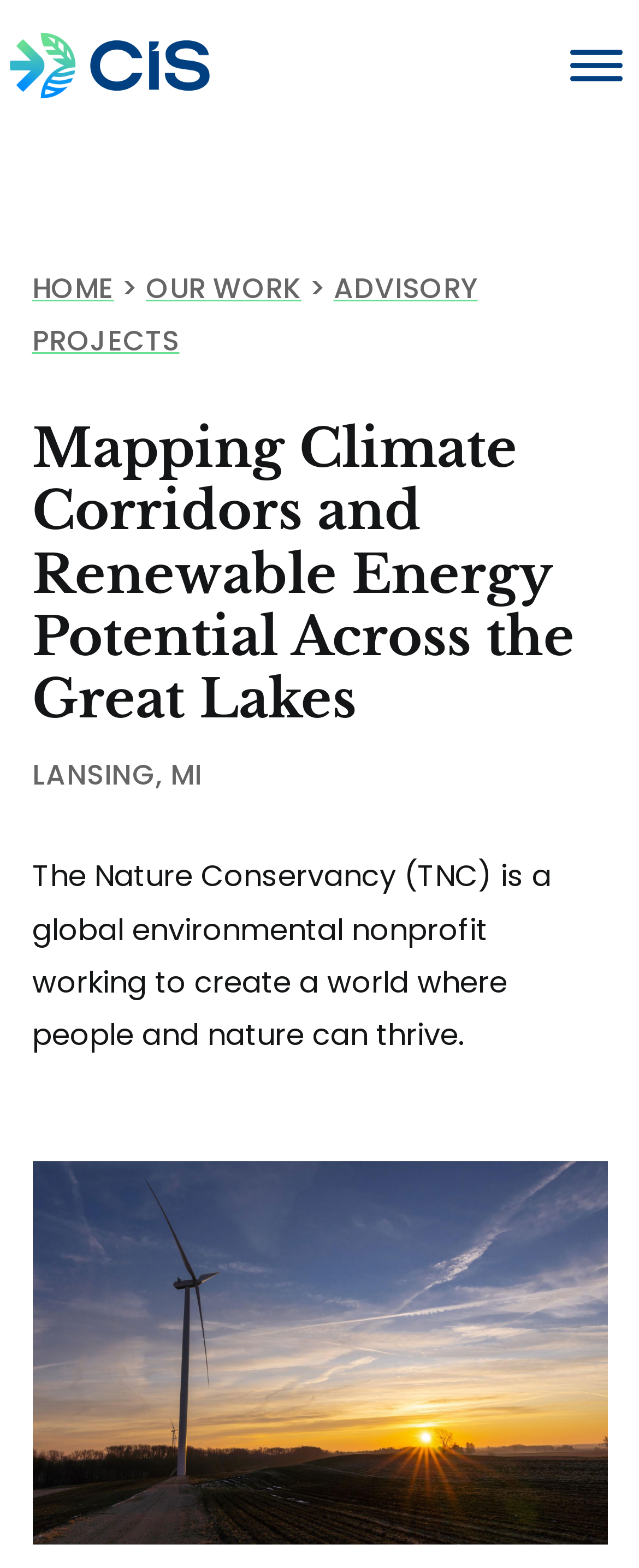What is the image on the top left corner?
Using the image as a reference, give a one-word or short phrase answer.

CIS